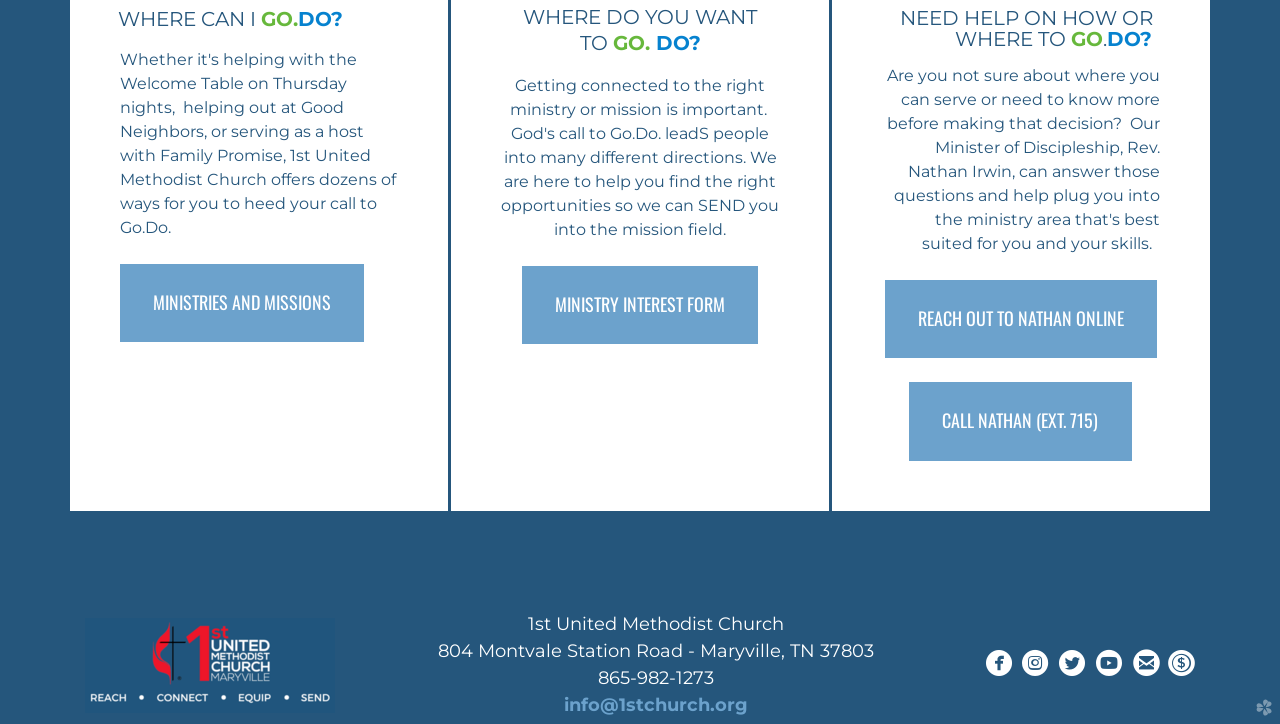Show the bounding box coordinates for the HTML element described as: "circlecash".

[0.912, 0.905, 0.934, 0.931]